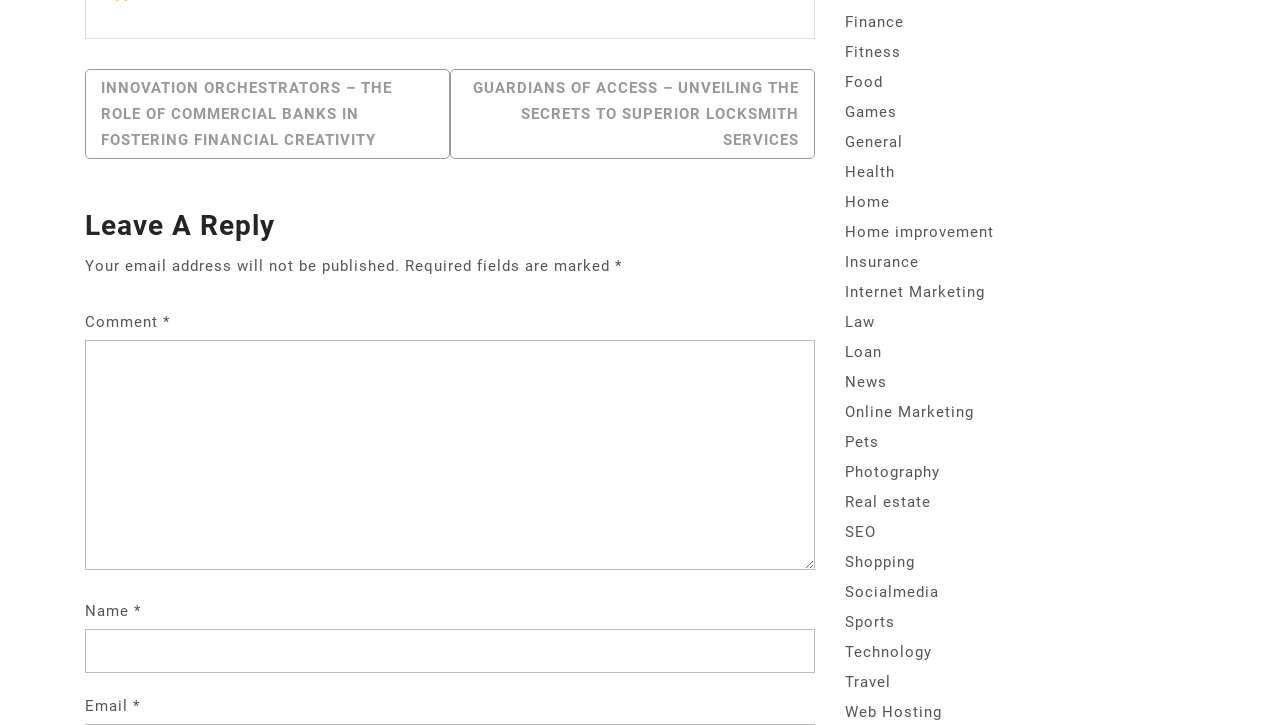What categories are available for navigation?
Please use the image to deliver a detailed and complete answer.

The webpage contains a list of links with categories such as Finance, Fitness, Food, Games, General, Health, Home, Home improvement, Insurance, Internet Marketing, Law, Loan, News, Online Marketing, Pets, Photography, Real estate, SEO, Shopping, Socialmedia, Sports, Technology, Travel, and Web Hosting. These categories are likely available for navigation.